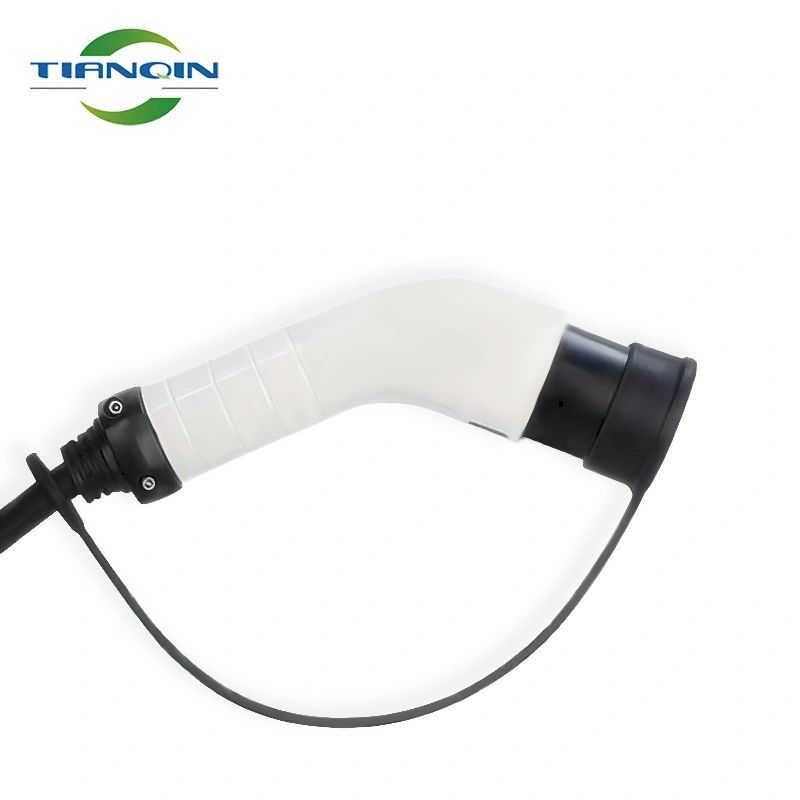Please analyze the image and provide a thorough answer to the question:
What is the point of attachment to the vehicle's charging port?

According to the caption, the black end of the charging plug indicates the point of attachment to the vehicle's charging port, ensuring a secure connection between the plug and the vehicle.